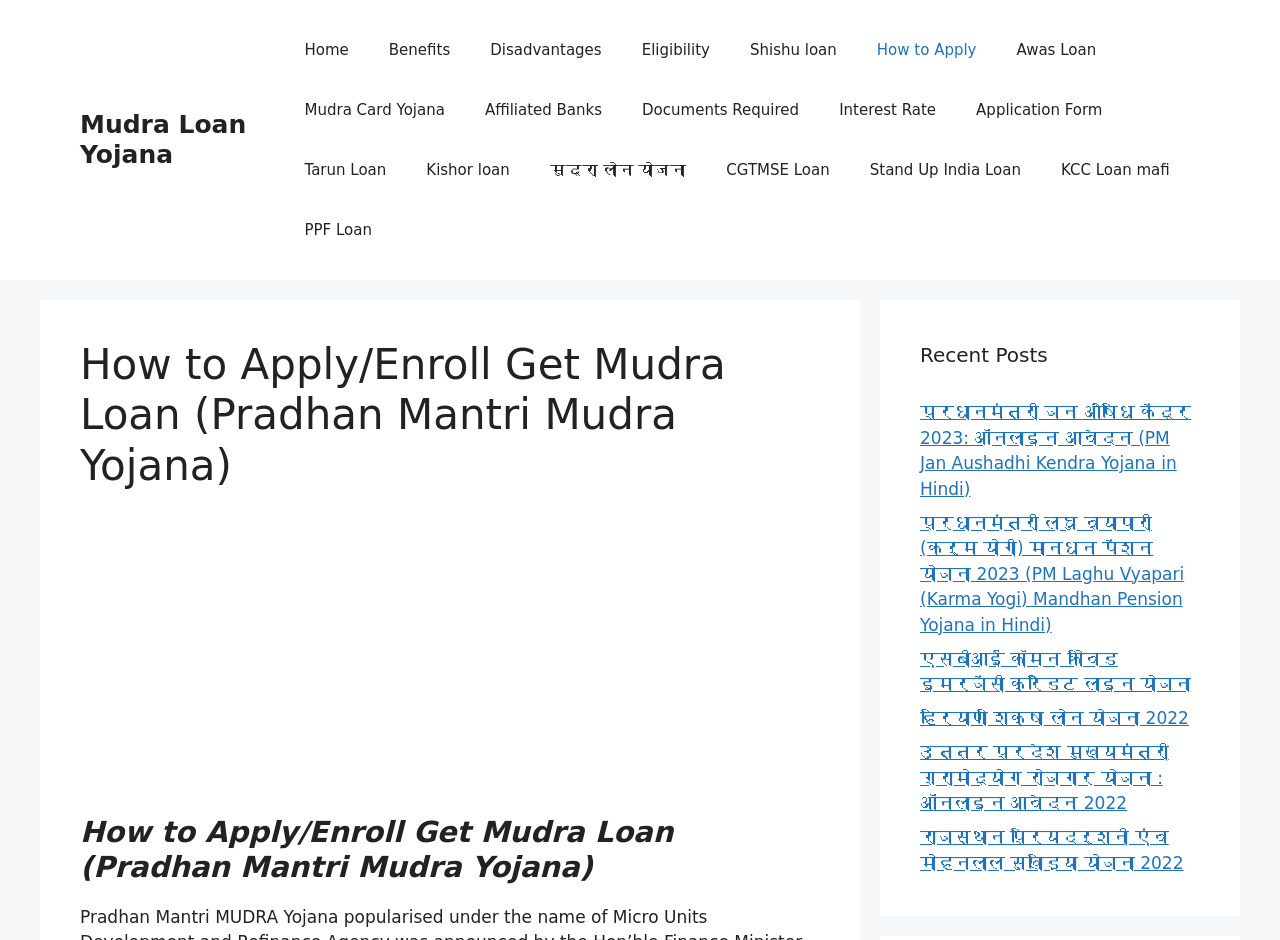Provide the bounding box coordinates of the HTML element described by the text: "हरियाणा शिक्षा लोन योजना 2022". The coordinates should be in the format [left, top, right, bottom] with values between 0 and 1.

[0.719, 0.753, 0.929, 0.774]